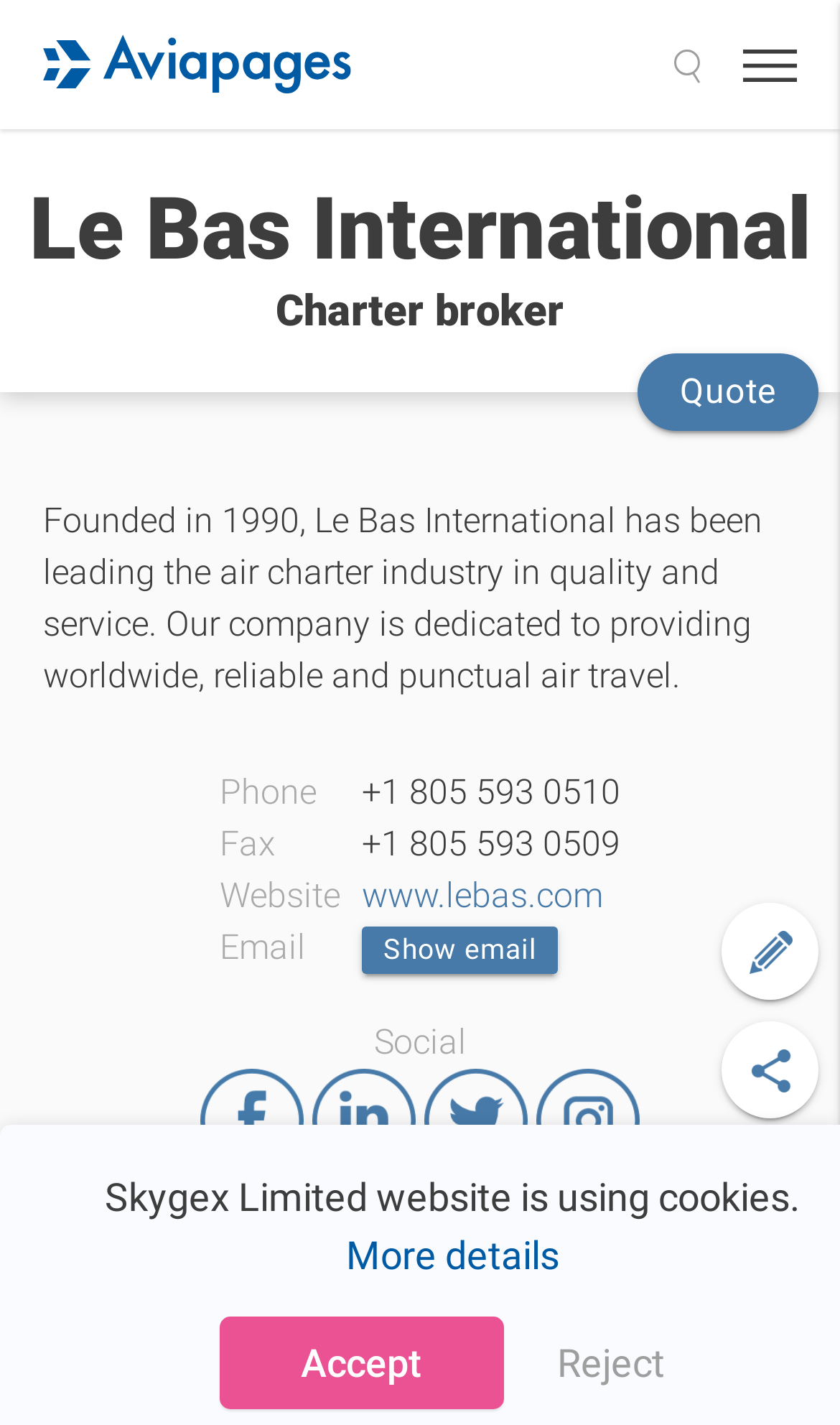Identify the bounding box coordinates of the clickable region necessary to fulfill the following instruction: "Contact via phone". The bounding box coordinates should be four float numbers between 0 and 1, i.e., [left, top, right, bottom].

[0.418, 0.538, 0.751, 0.574]